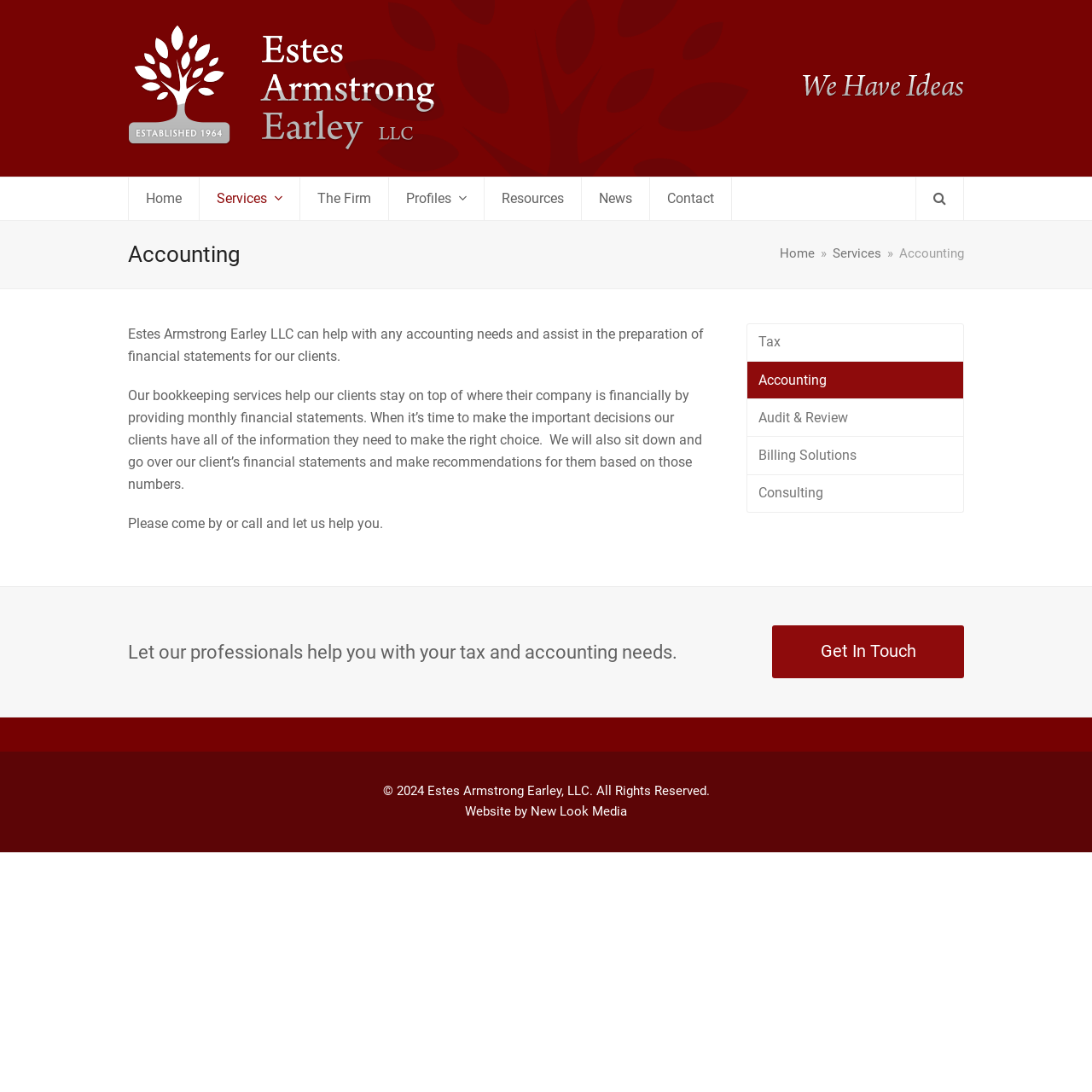For the given element description Billing Solutions, determine the bounding box coordinates of the UI element. The coordinates should follow the format (top-left x, top-left y, bottom-right x, bottom-right y) and be within the range of 0 to 1.

[0.684, 0.4, 0.883, 0.435]